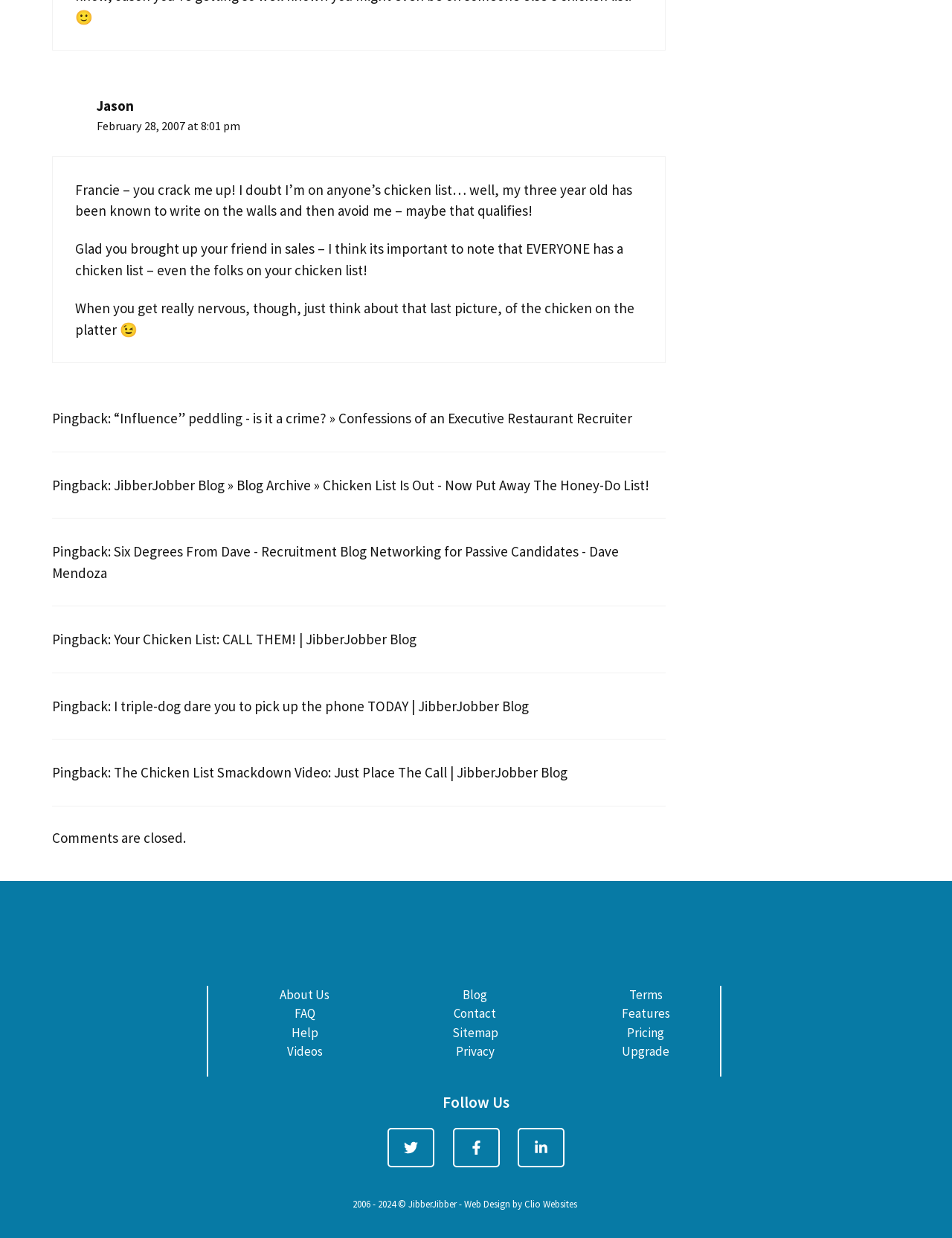What is the logo of the website?
We need a detailed and meticulous answer to the question.

The logo of the website can be identified as the 'jibberjobber-logo' image, which is located at the bottom of the page. This logo is likely a visual representation of the website's brand identity.